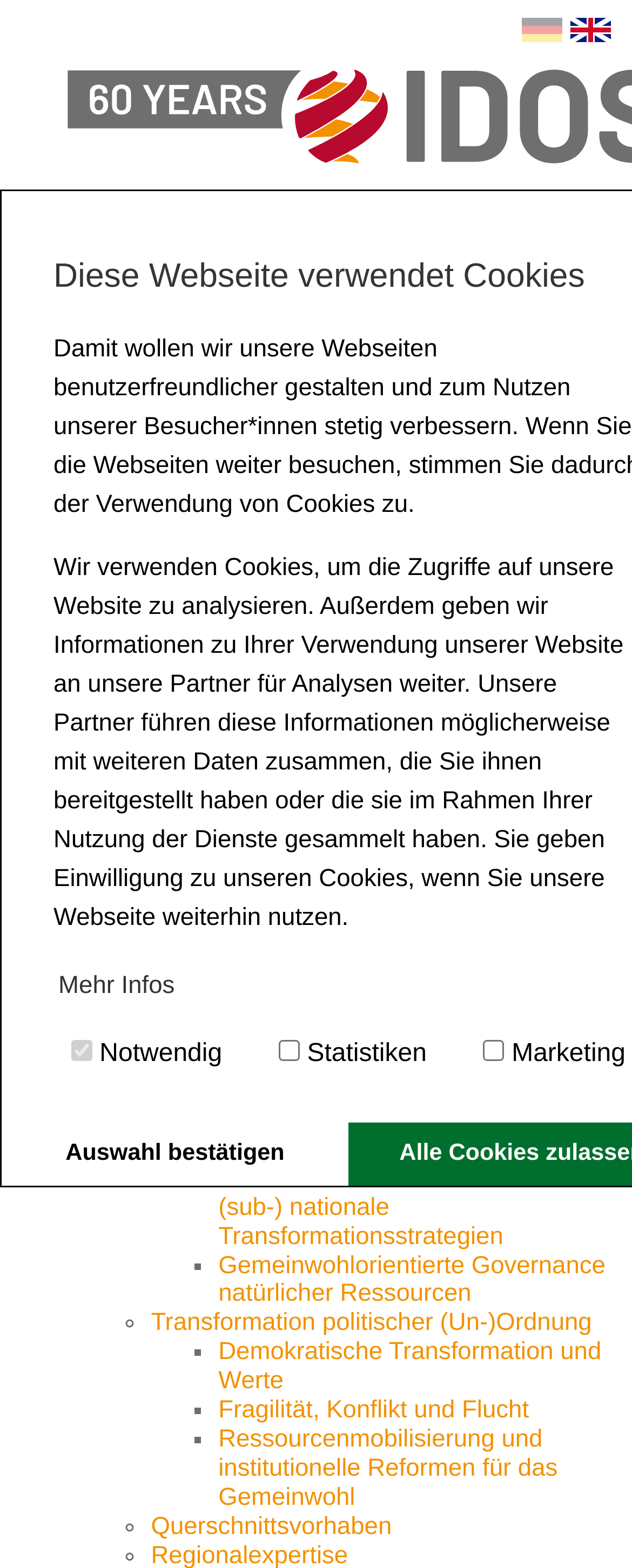Please specify the bounding box coordinates of the area that should be clicked to accomplish the following instruction: "Toggle navigation". The coordinates should consist of four float numbers between 0 and 1, i.e., [left, top, right, bottom].

[0.067, 0.176, 0.21, 0.217]